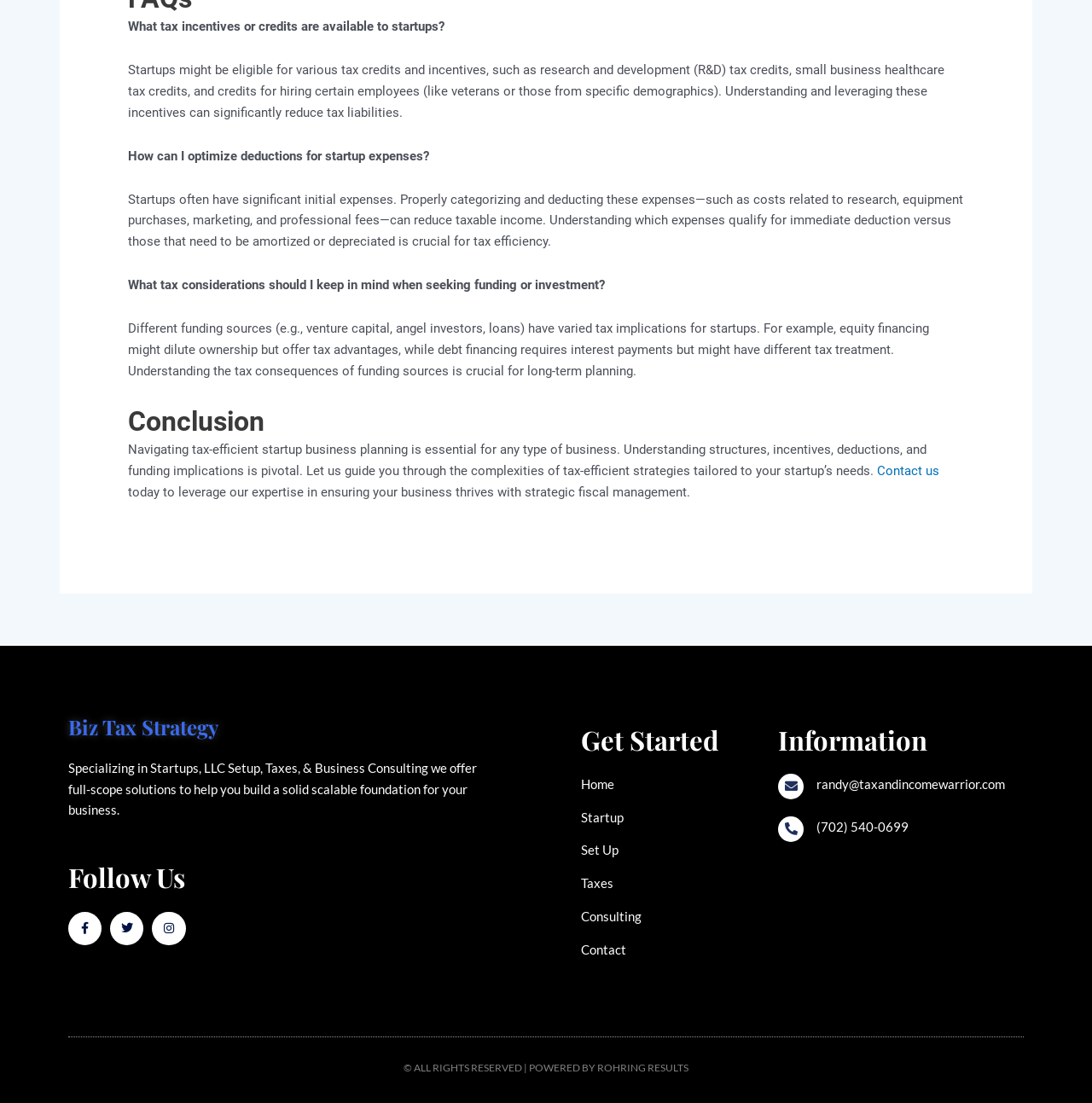What is the contact information provided on the webpage?
Based on the image, answer the question in a detailed manner.

The webpage provides an email address 'randy@taxandincomewarrior.com' and a phone number '(702) 540-0699' as contact information for users to get in touch with the company.